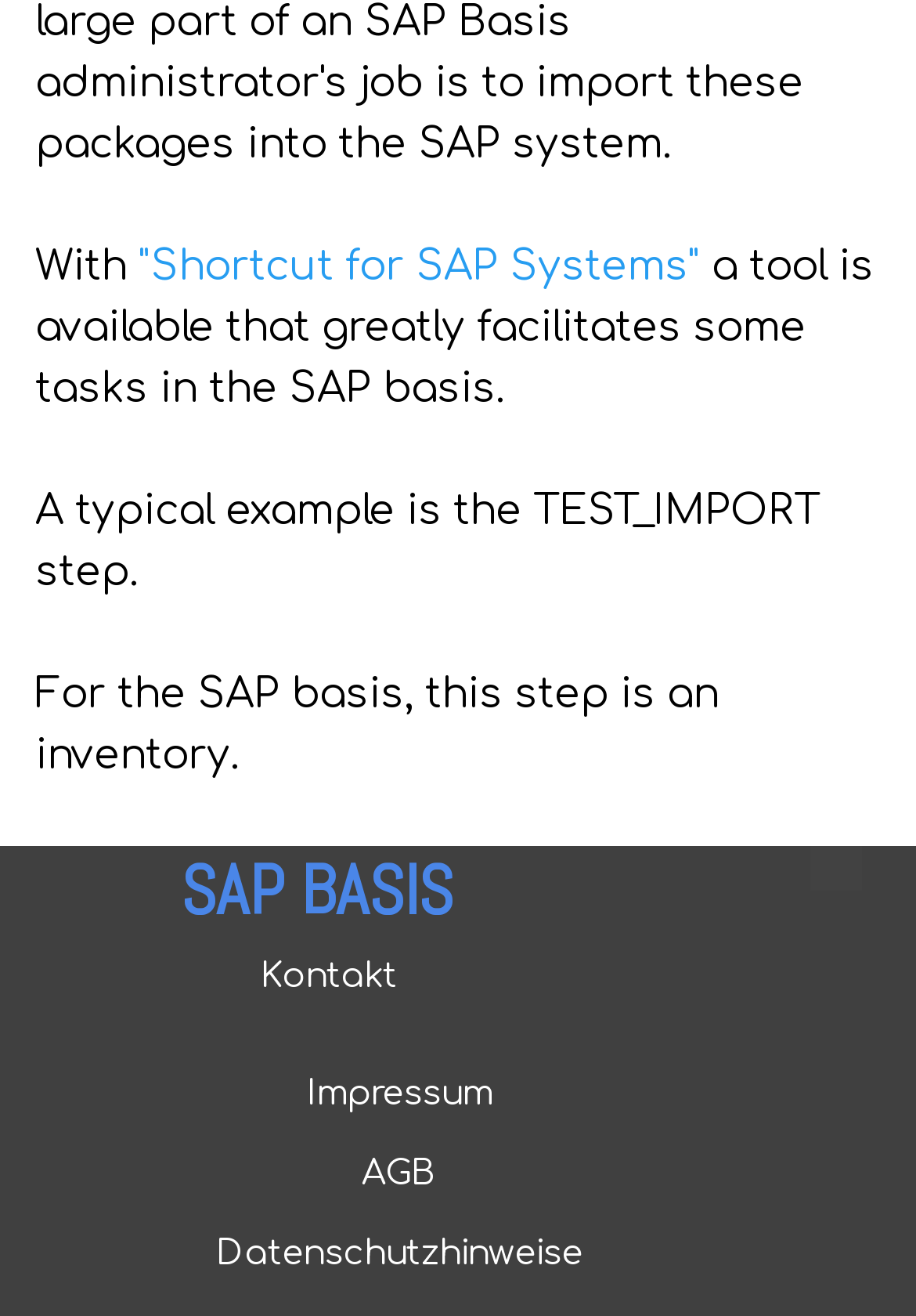Answer the following inquiry with a single word or phrase:
How many links are available in the footer?

4